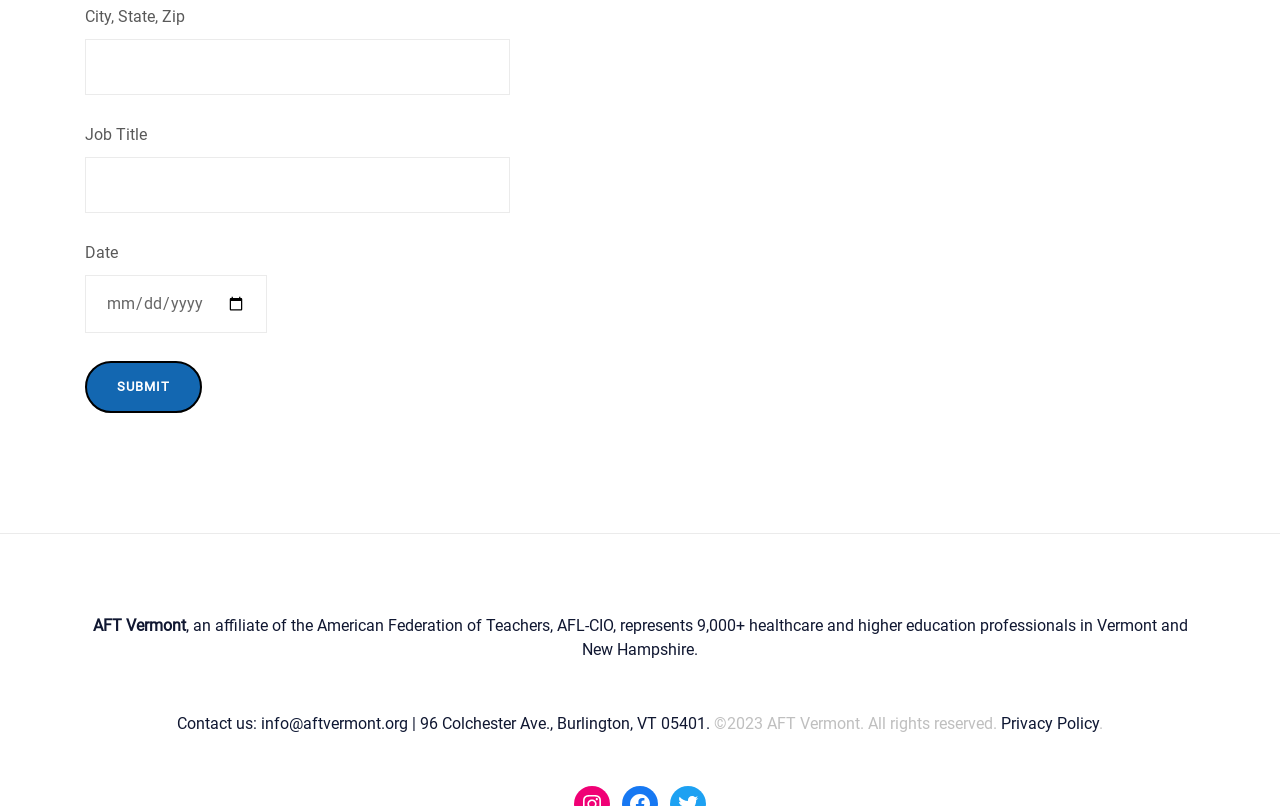What is the copyright year of the webpage? From the image, respond with a single word or brief phrase.

2023